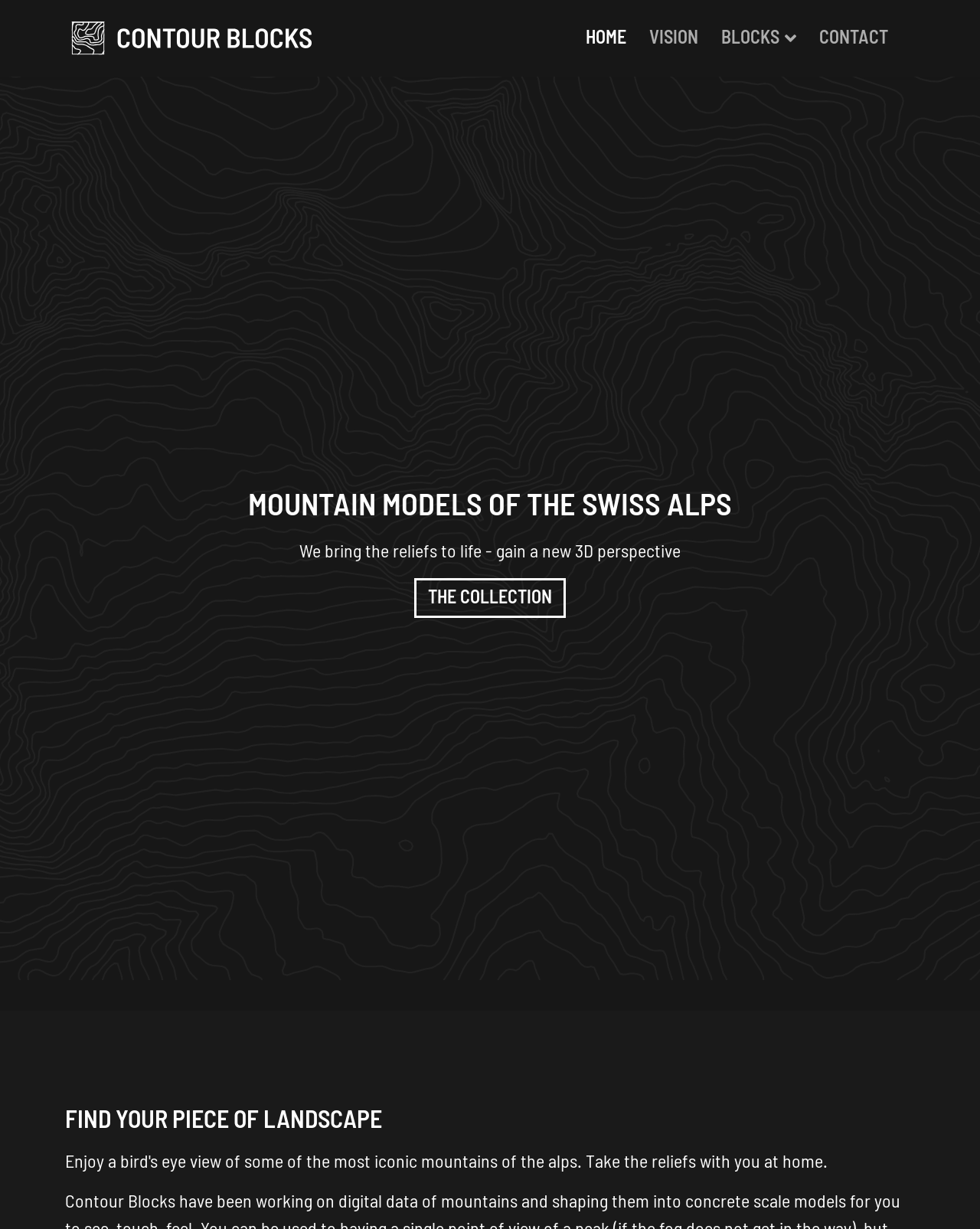Answer the question below in one word or phrase:
What is the theme of the collection?

Landscapes